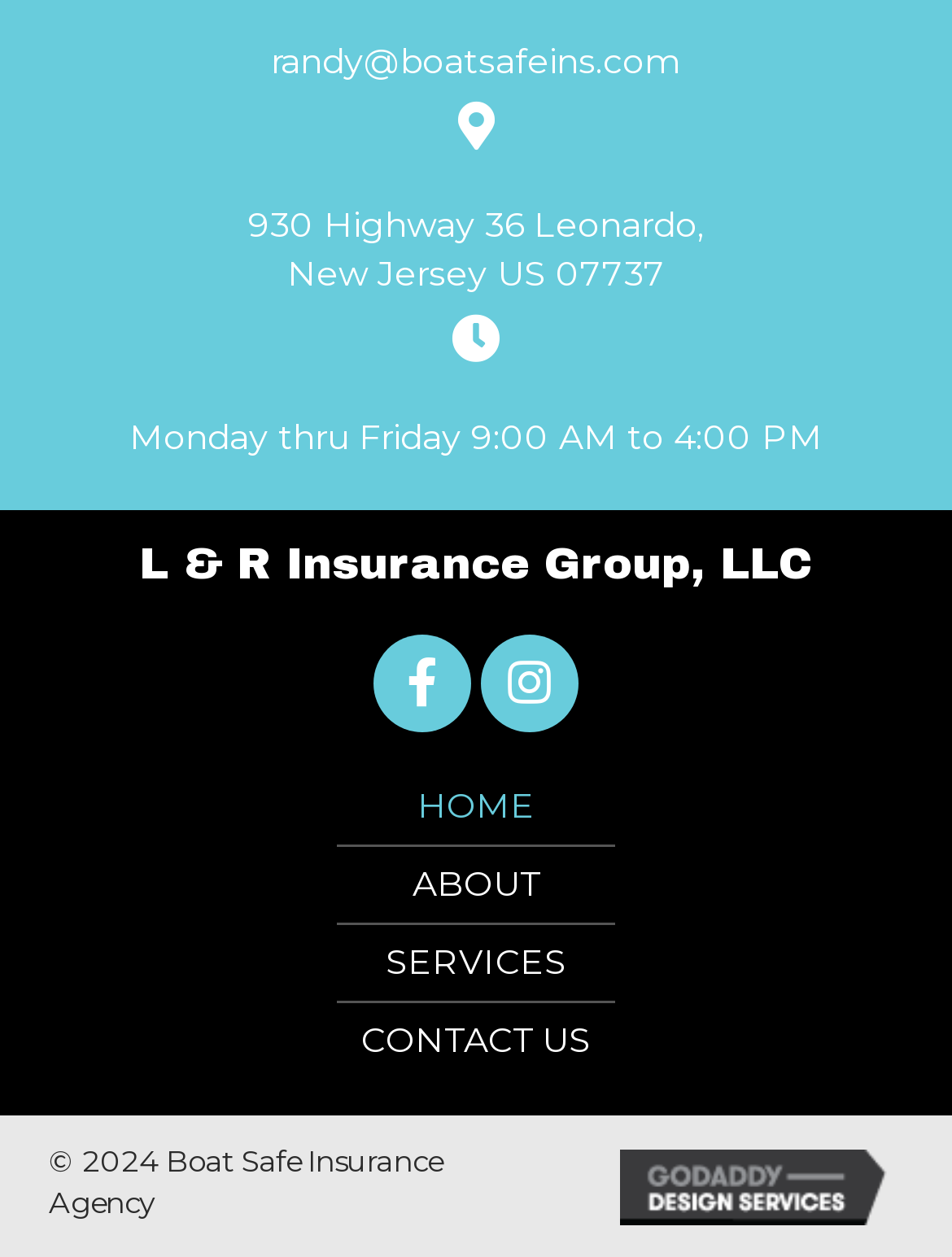Identify the bounding box of the UI component described as: "alt="GoDaddy Web Design"".

[0.651, 0.925, 0.949, 0.96]